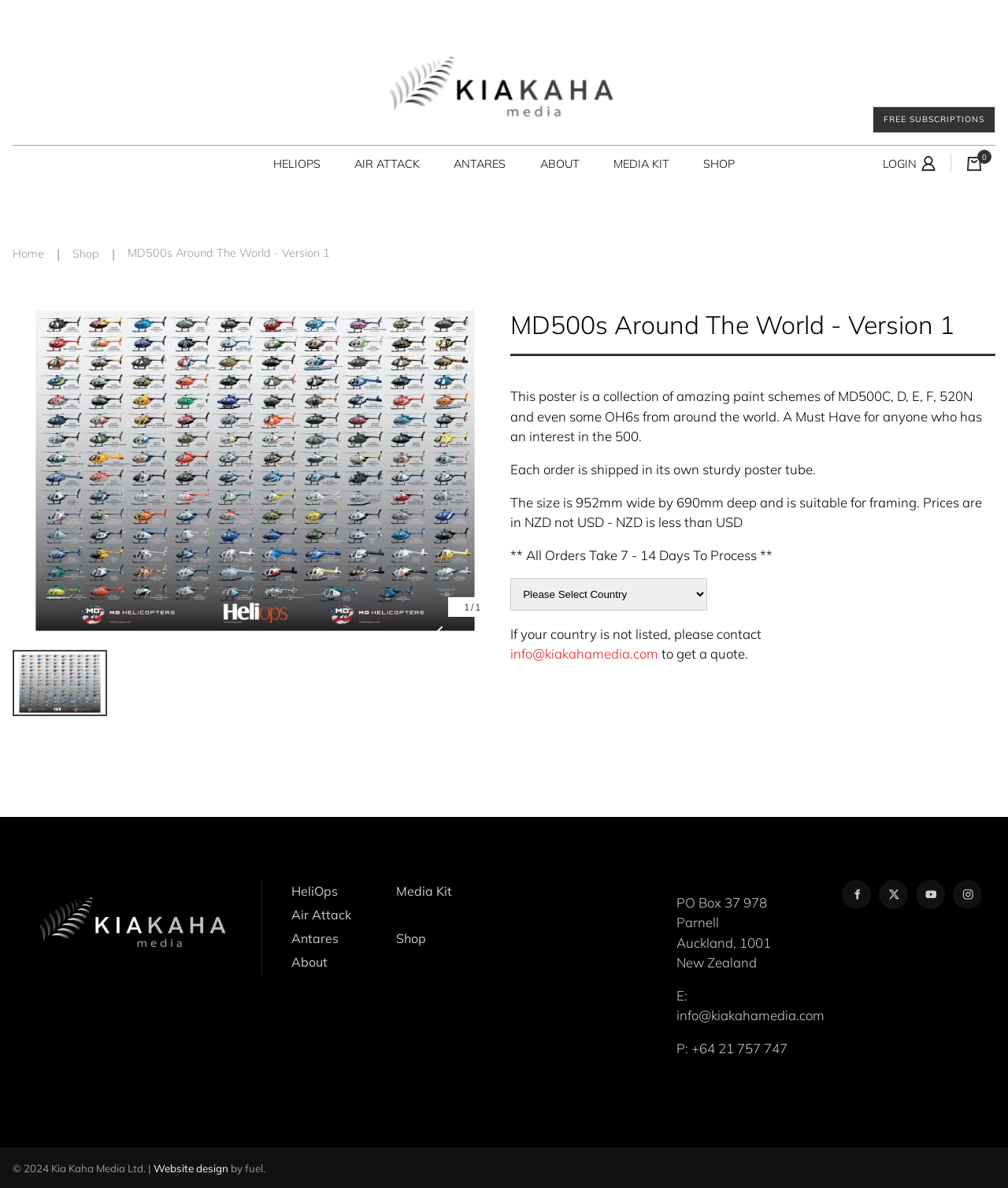Determine the bounding box coordinates of the clickable region to execute the instruction: "Contact via email at info@kiakahamedia.com". The coordinates should be four float numbers between 0 and 1, denoted as [left, top, right, bottom].

[0.506, 0.543, 0.653, 0.557]